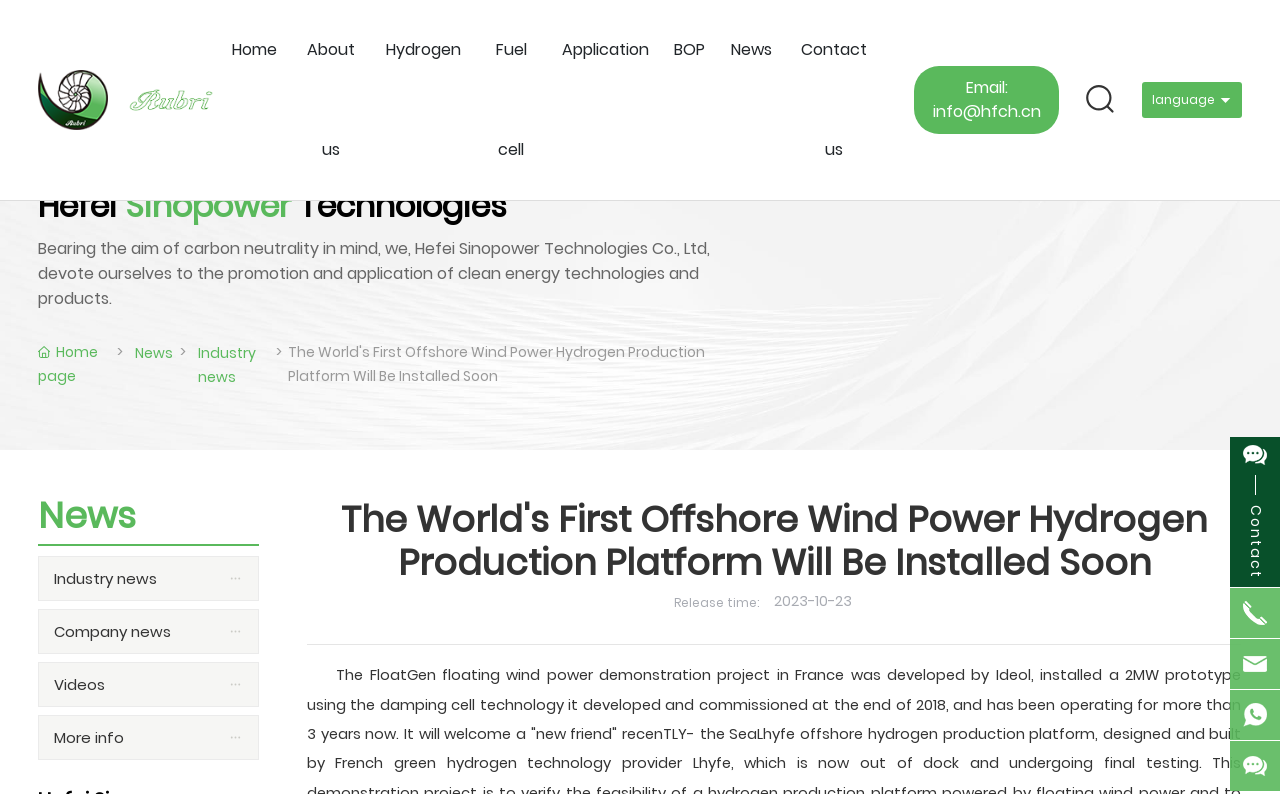What is the company name?
Please answer the question with a single word or phrase, referencing the image.

Hefei Sinopower Technologies Co., Ltd